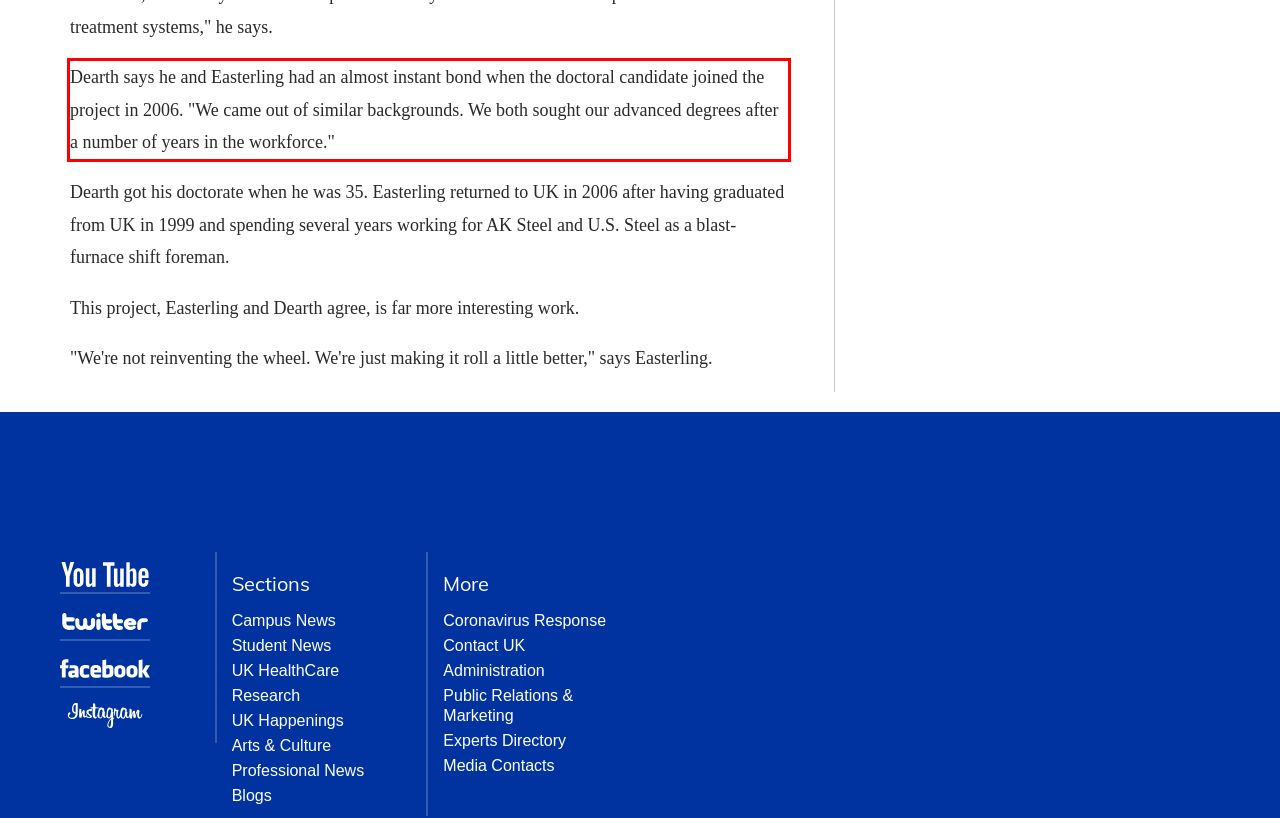Perform OCR on the text inside the red-bordered box in the provided screenshot and output the content.

Dearth says he and Easterling had an almost instant bond when the doctoral candidate joined the project in 2006. "We came out of similar backgrounds. We both sought our advanced degrees after a number of years in the workforce."